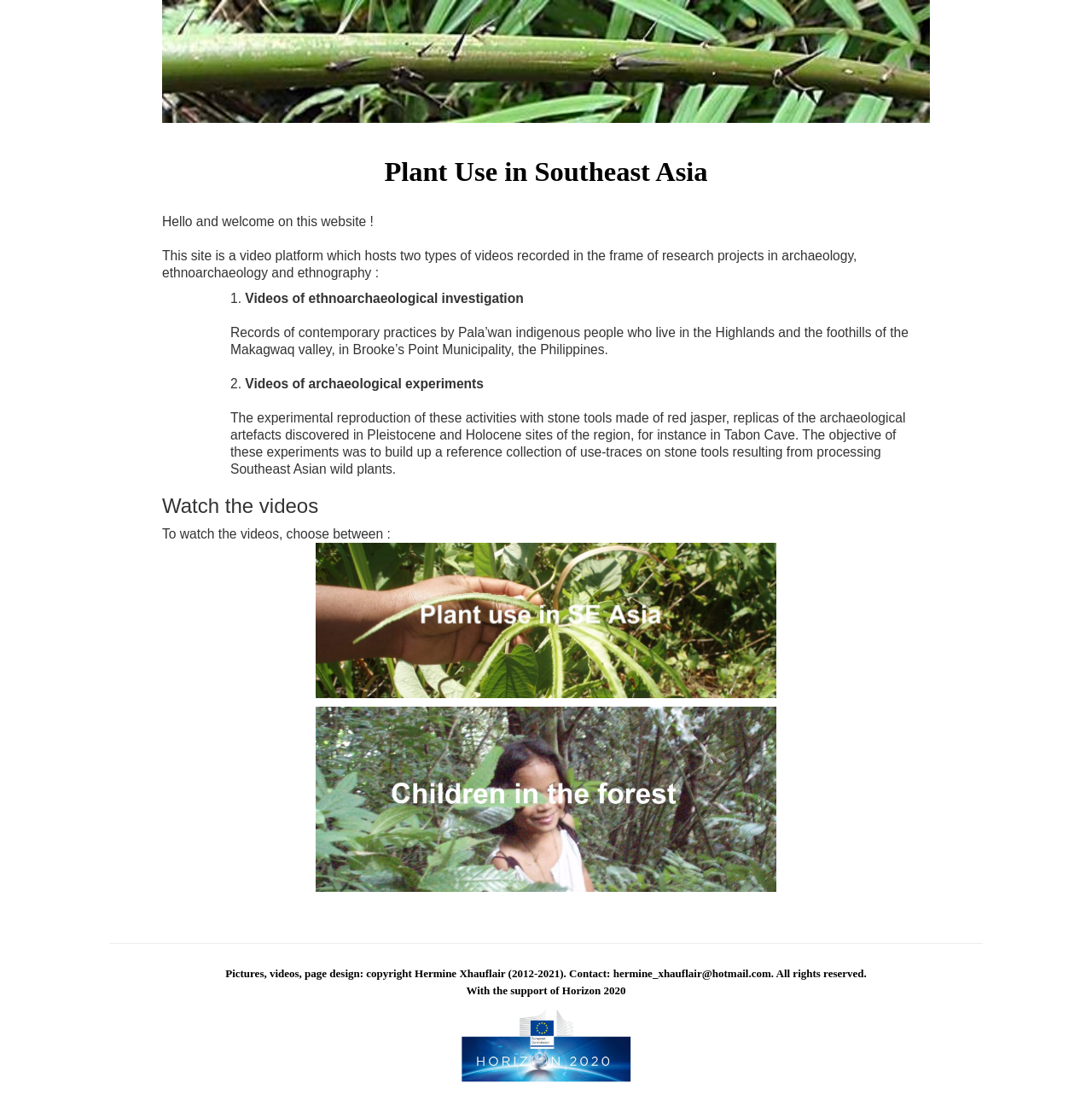What is the primary heading on this webpage?

Plant Use in Southeast Asia